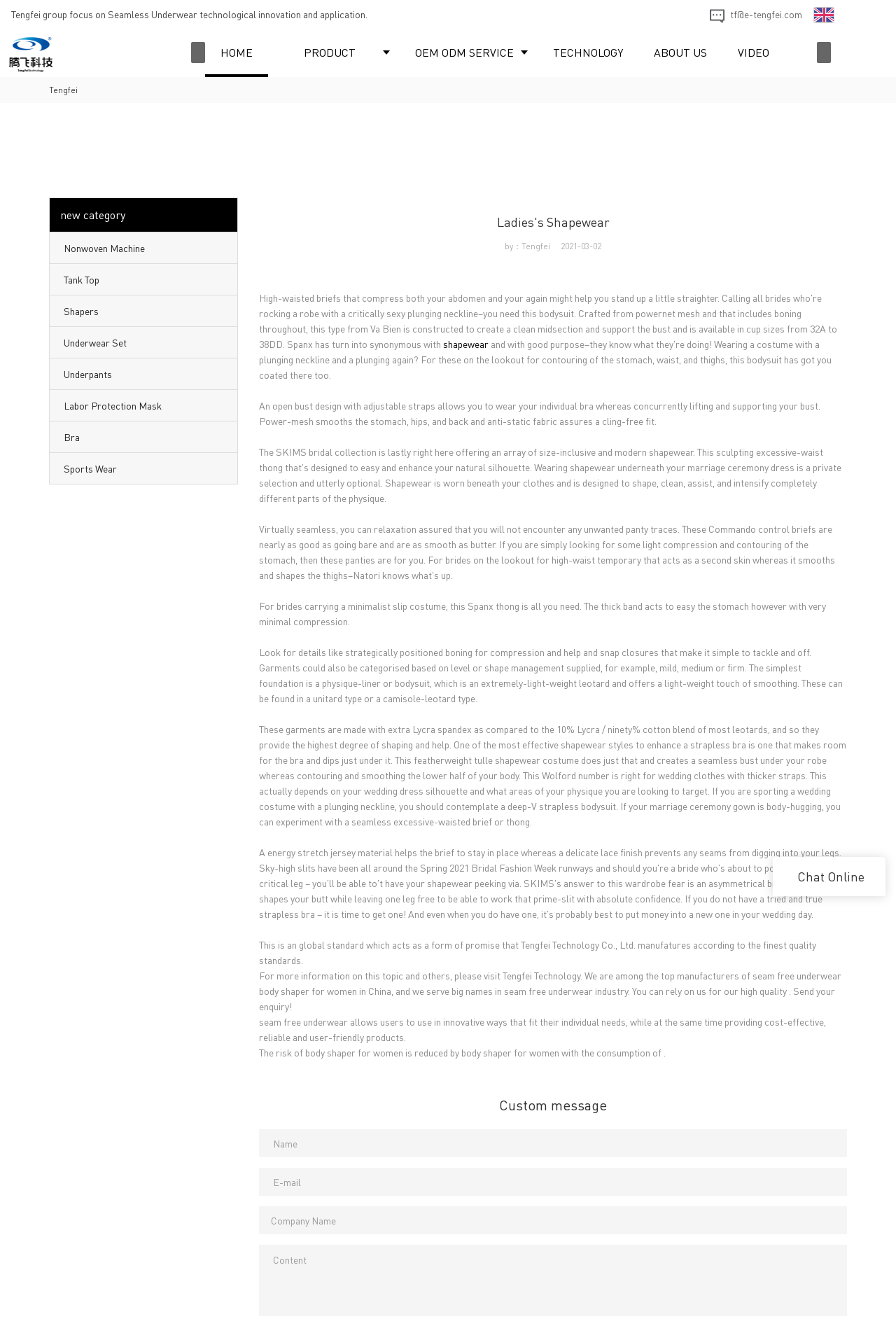What type of certification does Tengfei Technology Co., Ltd. have?
Please provide a single word or phrase as your answer based on the screenshot.

International standard